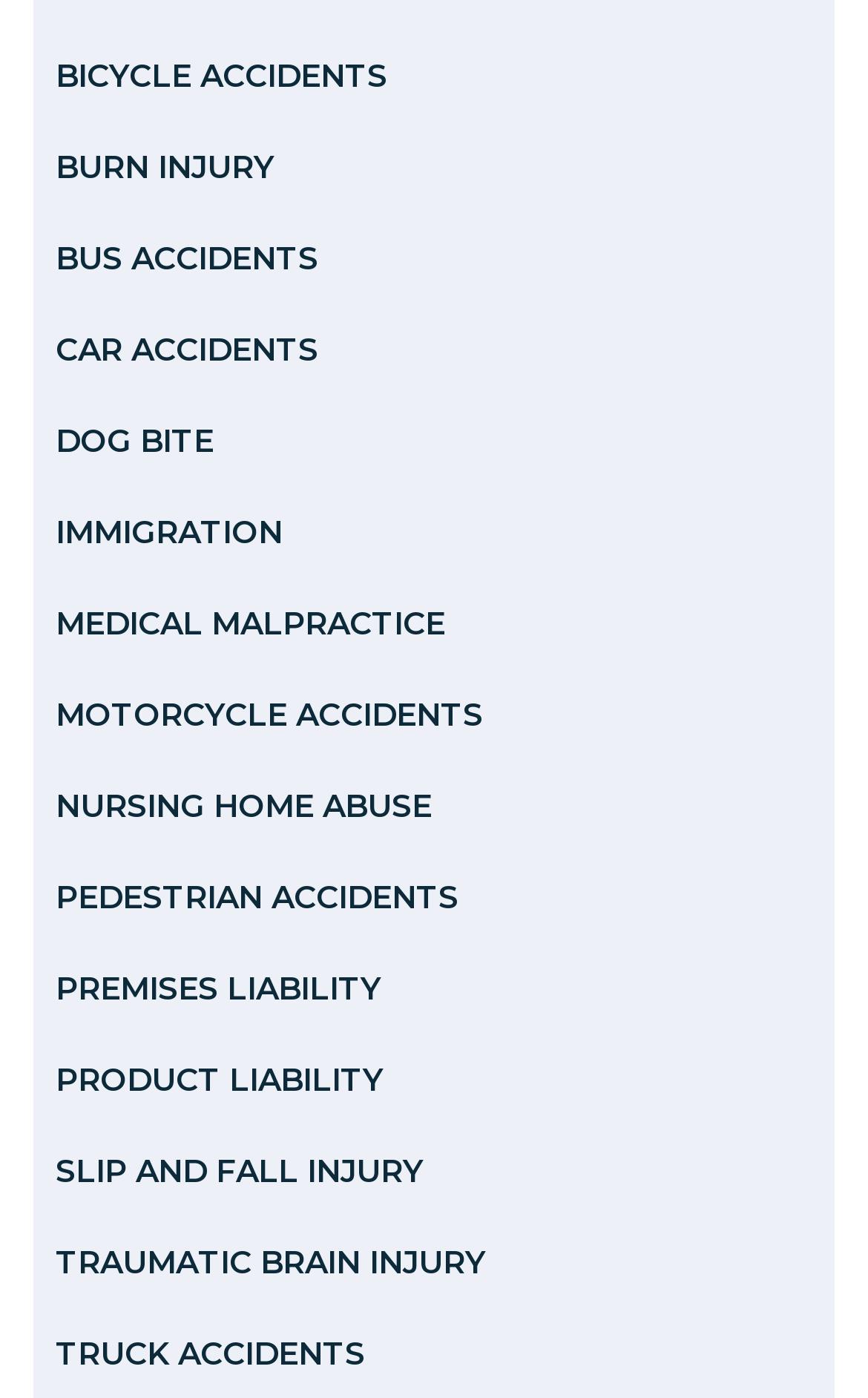Using the description: "Car Accidents", determine the UI element's bounding box coordinates. Ensure the coordinates are in the format of four float numbers between 0 and 1, i.e., [left, top, right, bottom].

[0.038, 0.219, 0.962, 0.284]